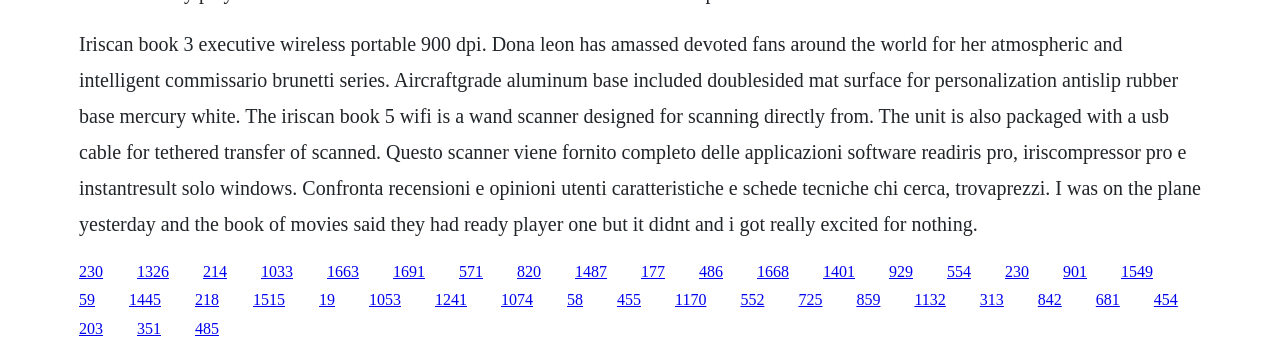What is the product being described?
Please give a detailed answer to the question using the information shown in the image.

The product being described is the Iriscan book 5 wifi, which is a wand scanner designed for scanning directly from the unit, as mentioned in the StaticText element with OCR text.